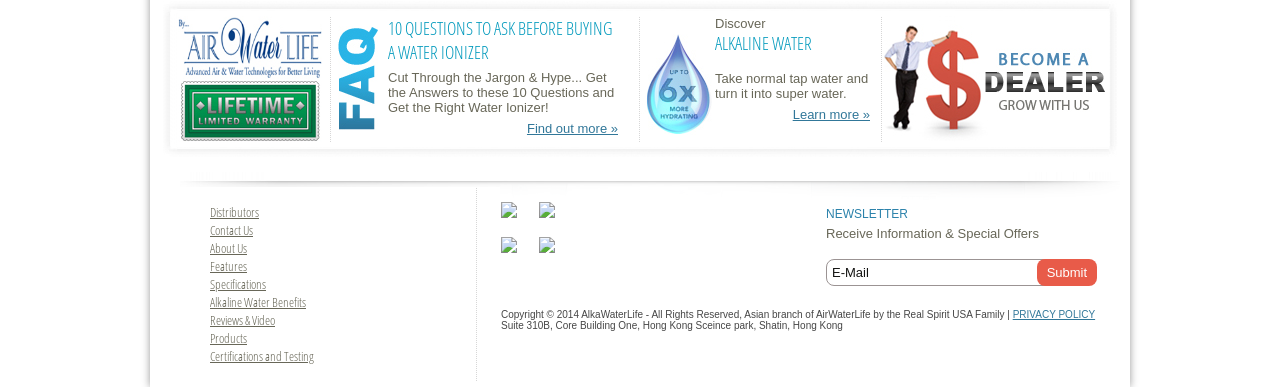How can I receive information and special offers?
Give a one-word or short-phrase answer derived from the screenshot.

Subscribe to the newsletter